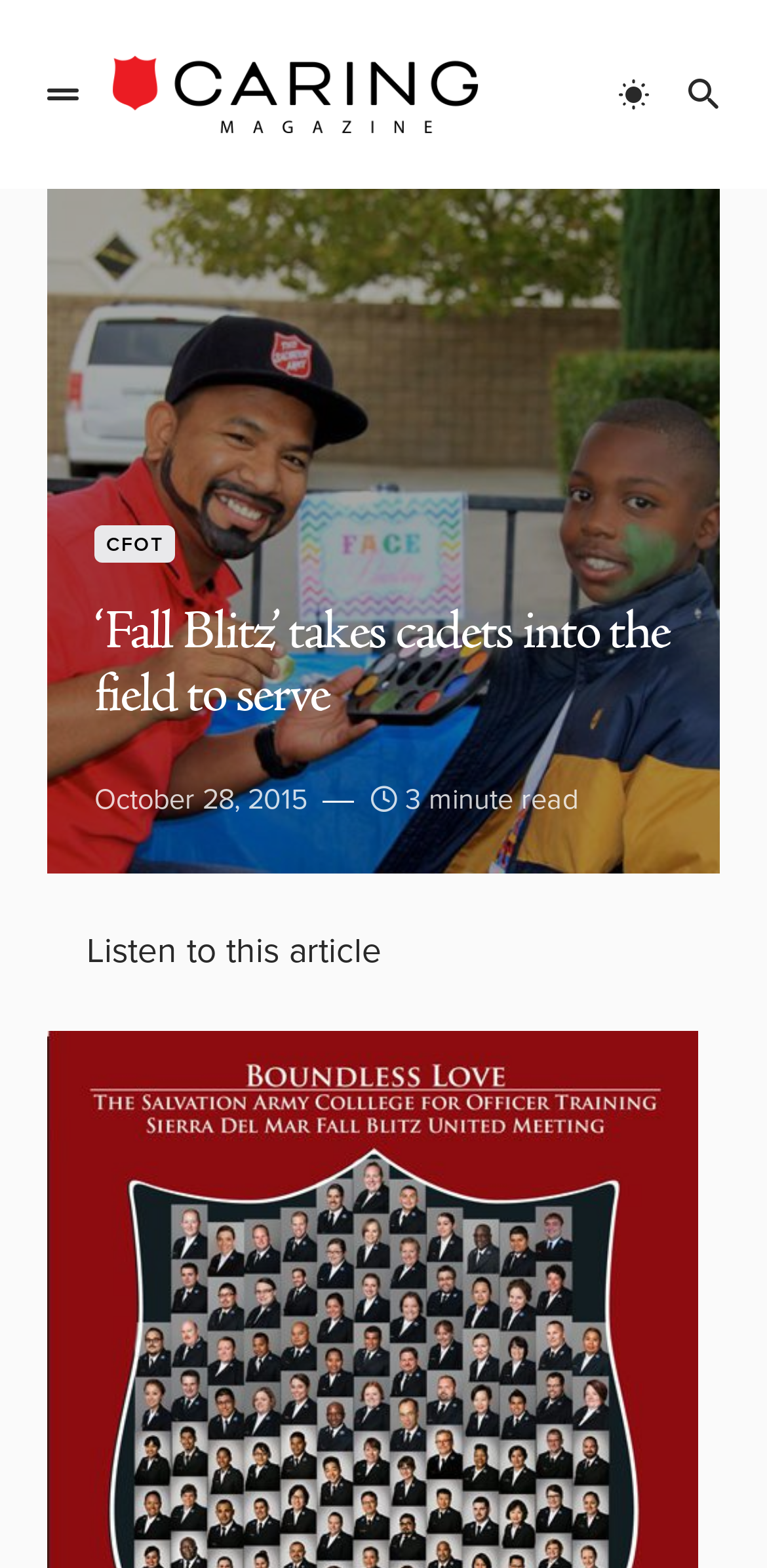Generate an in-depth caption that captures all aspects of the webpage.

The webpage appears to be an article from Caring Magazine, with the title "‘Fall Blitz’ takes cadets into the field to serve". At the top left of the page, there is a button and a link to Caring Magazine, accompanied by an image of the magazine's logo. On the top right, there are two more buttons.

Below the title, there is a figure that spans almost the entire width of the page. Within this figure, there is a link to CFOT, located near the top left. The main article title is a heading that takes up most of the width of the page, positioned below the figure.

Underneath the title, there are two lines of text: "October 28, 2015" and "3 minute read", which provide information about the article's publication date and estimated reading time. Further down, there is a static text "Listen to this article", which suggests that the article is available in an audio format.